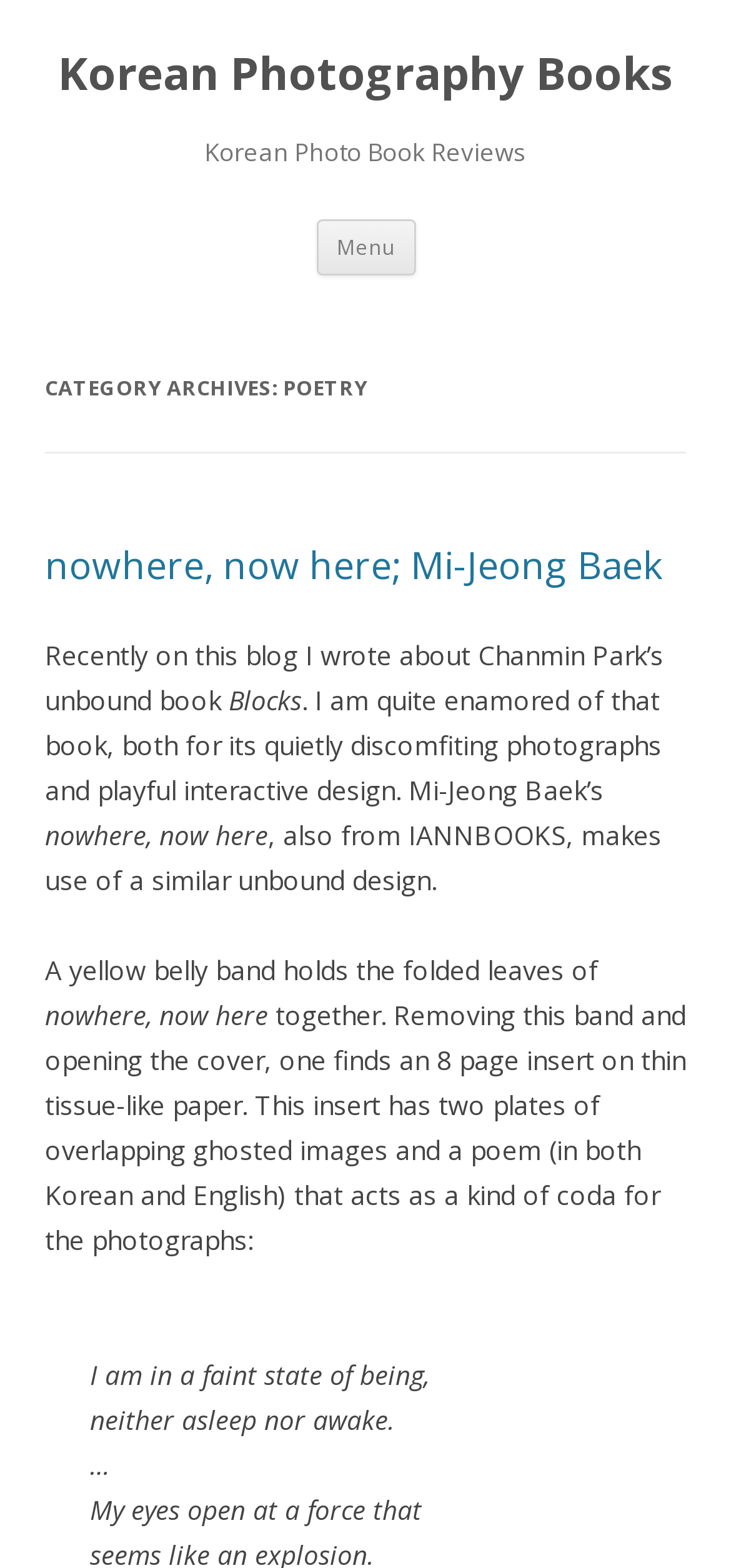Explain in detail what you observe on this webpage.

This webpage is about Korean photography books, specifically focusing on poetry and book reviews. At the top, there is a heading "Korean Photography Books" which is also a link. Below it, there is another heading "Korean Photo Book Reviews". On the right side of the top section, there is a button labeled "Menu" and a link "Skip to content".

The main content of the webpage is divided into sections. The first section has a heading "CATEGORY ARCHIVES: POETRY" followed by a subheading "nowhere, now here; Mi-Jeong Baek" which is also a link. Below this, there is a block of text discussing a book review, mentioning the author Chanmin Park and their book. The text also compares this book to another book "nowhere, now here" by Mi-Jeong Baek.

The text continues to describe the design and content of "nowhere, now here", including a yellow belly band, an 8-page insert with ghosted images and a poem. The poem is presented in both Korean and English, and its text is displayed in a separate section, with each line on a new line.

Overall, the webpage appears to be a blog or review site focused on Korean photography books, with a specific emphasis on poetry and book design.